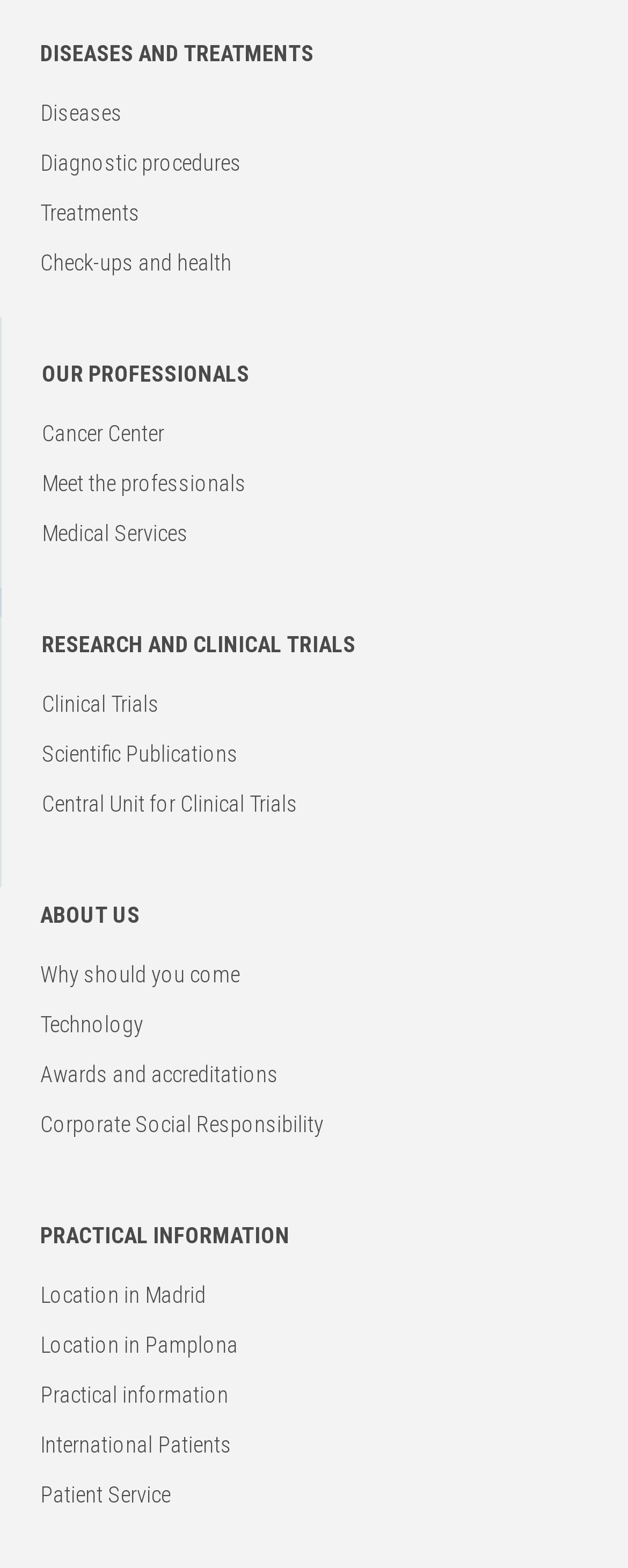Bounding box coordinates are specified in the format (top-left x, top-left y, bottom-right x, bottom-right y). All values are floating point numbers bounded between 0 and 1. Please provide the bounding box coordinate of the region this sentence describes: Check-ups and health

[0.064, 0.159, 0.369, 0.175]